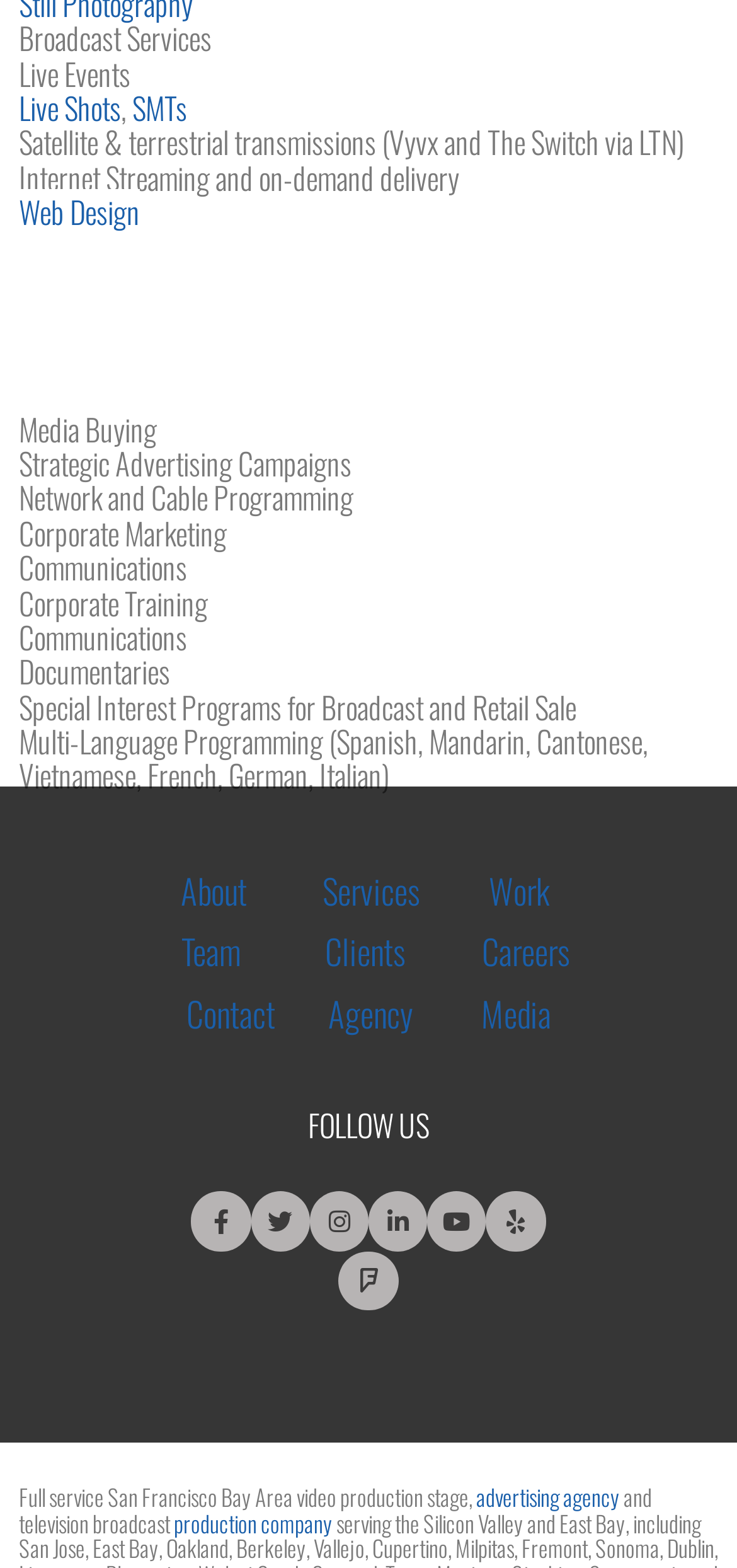Please find the bounding box coordinates of the element that must be clicked to perform the given instruction: "visit the home page". The coordinates should be four float numbers from 0 to 1, i.e., [left, top, right, bottom].

None